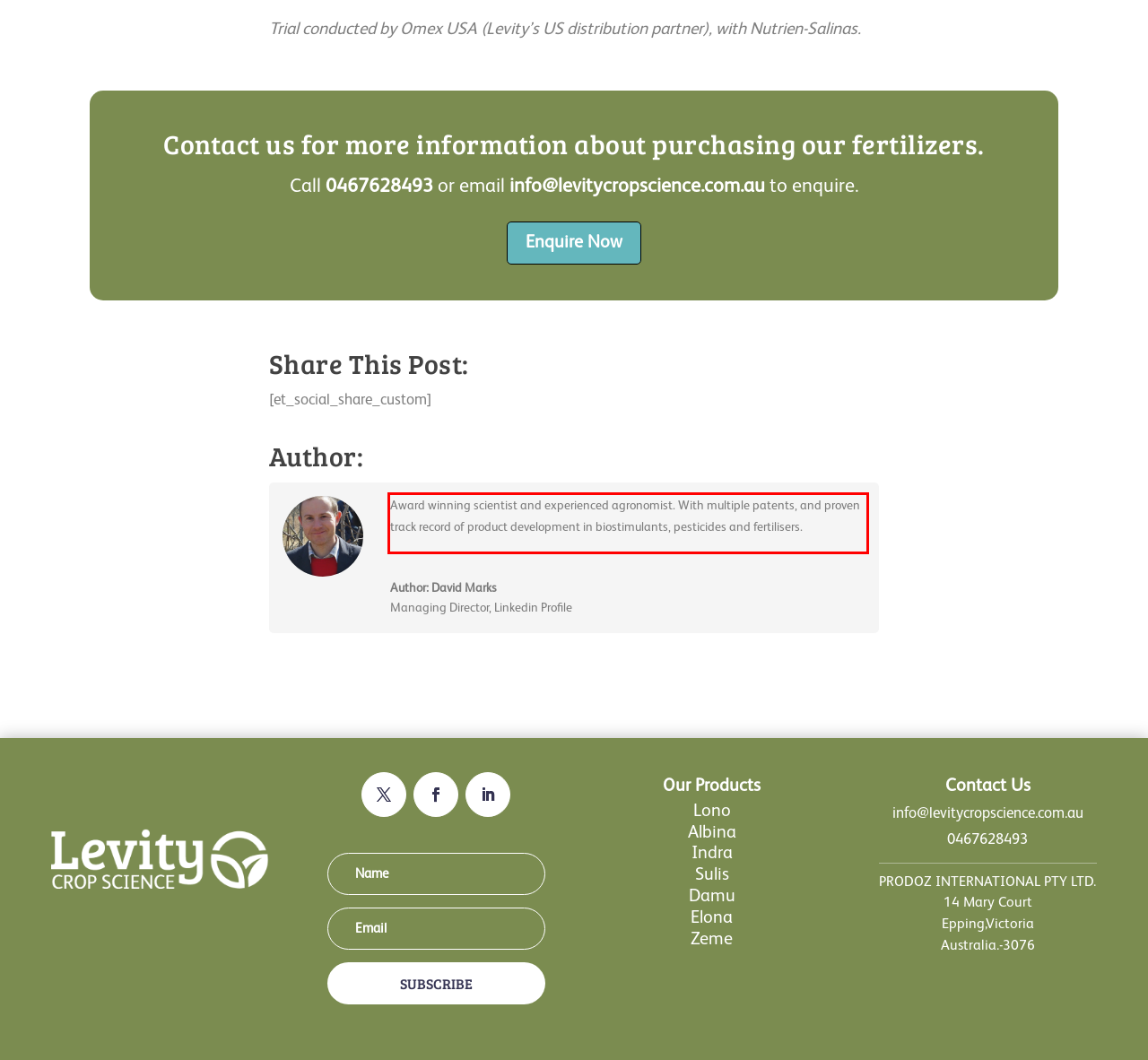Observe the screenshot of the webpage, locate the red bounding box, and extract the text content within it.

Award winning scientist and experienced agronomist. With multiple patents, and proven track record of product development in biostimulants, pesticides and fertilisers.